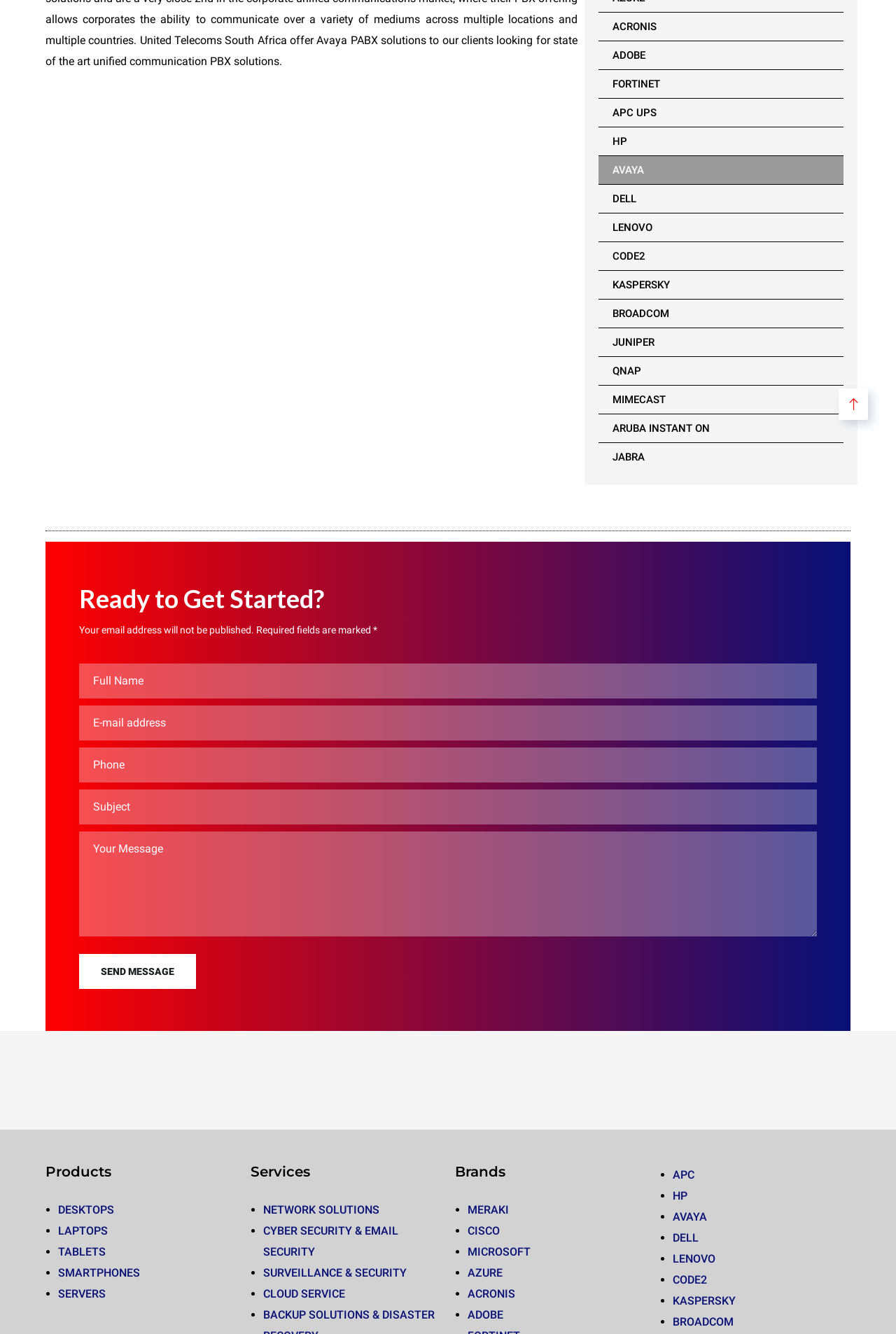Please find the bounding box coordinates in the format (top-left x, top-left y, bottom-right x, bottom-right y) for the given element description. Ensure the coordinates are floating point numbers between 0 and 1. Description: Blue Tsunami takedown

None